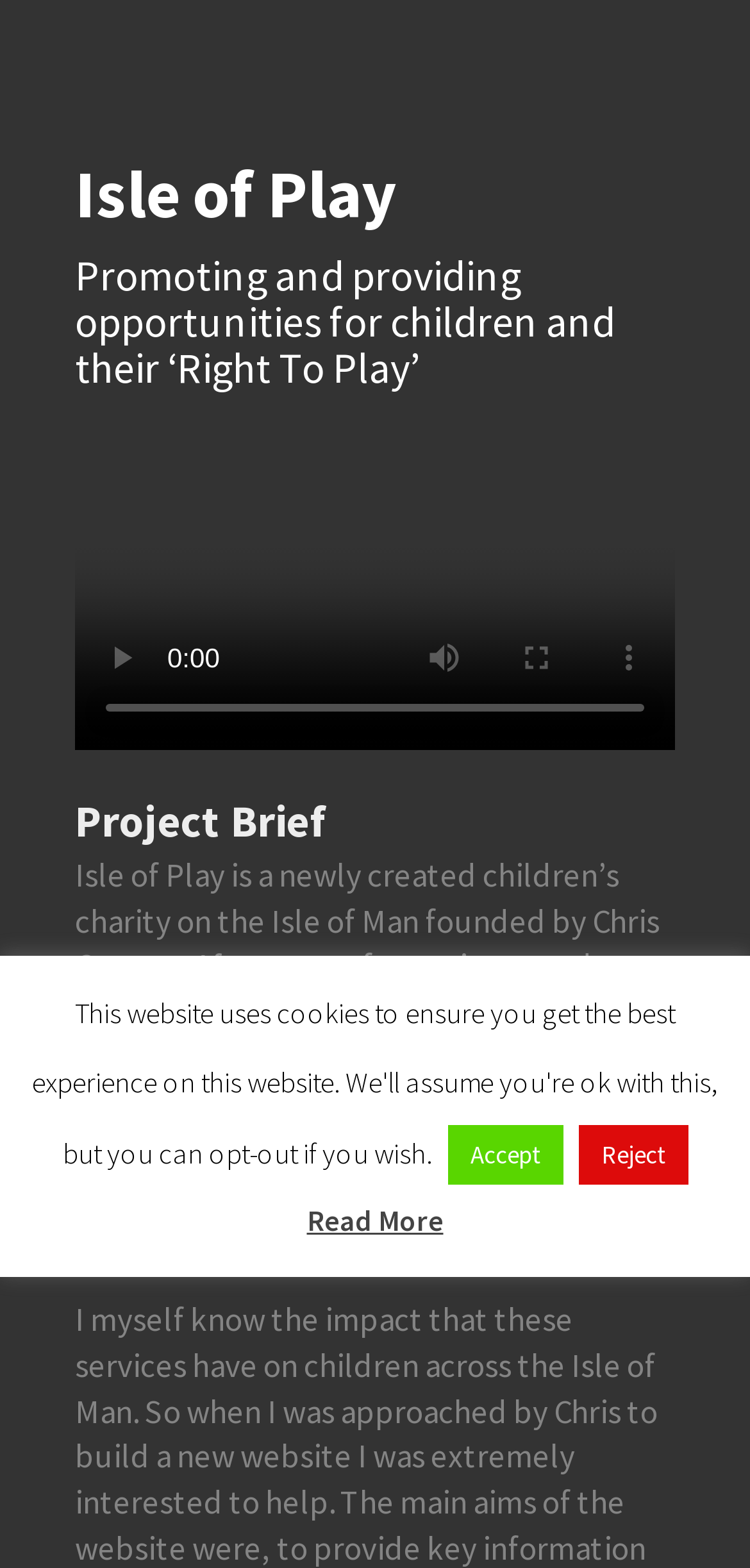Identify the bounding box for the UI element described as: "Accept". Ensure the coordinates are four float numbers between 0 and 1, formatted as [left, top, right, bottom].

[0.596, 0.717, 0.75, 0.755]